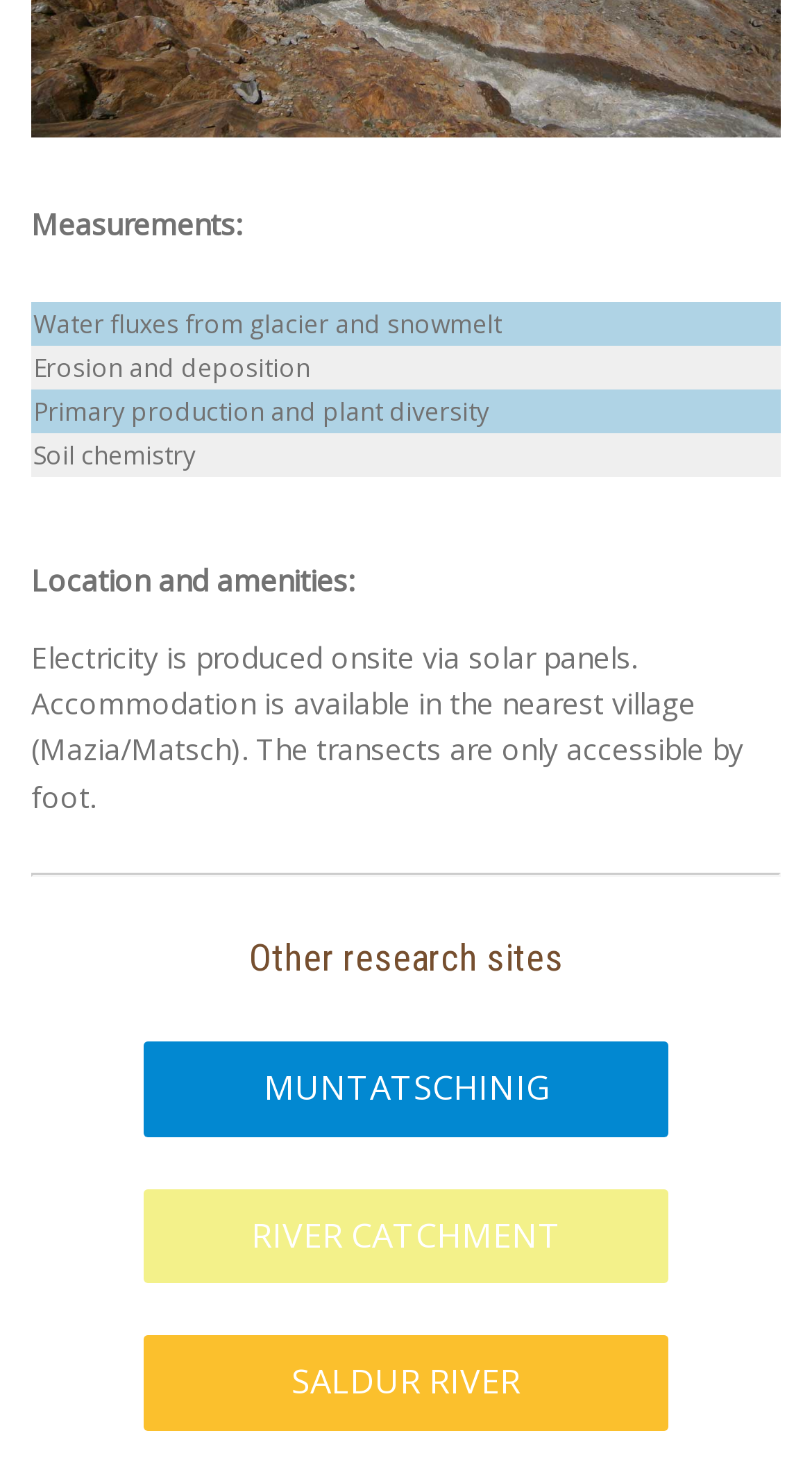Is accommodation available onsite?
From the image, respond using a single word or phrase.

no